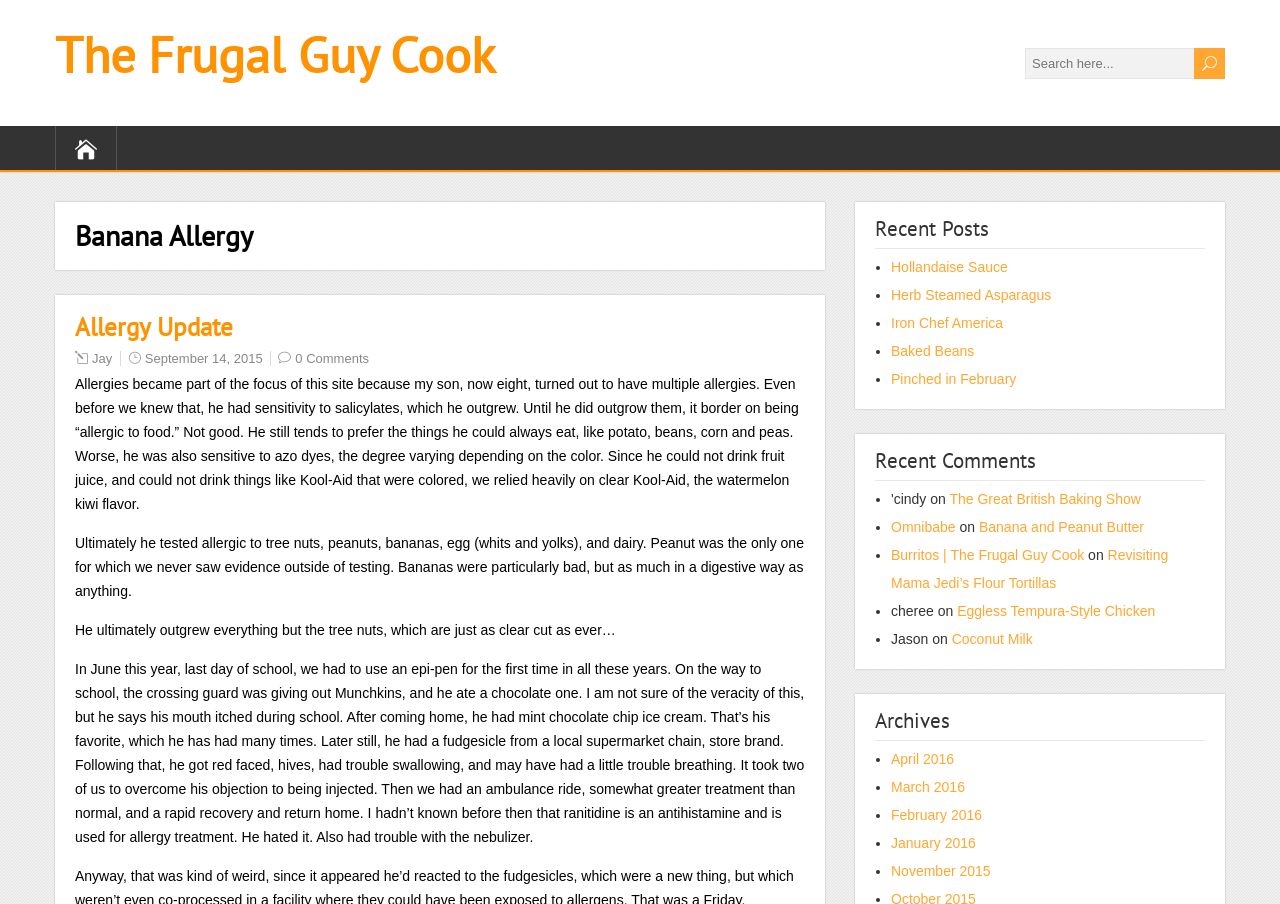Find the bounding box coordinates for the area that should be clicked to accomplish the instruction: "Visit the homepage of The Frugal Guy Cook".

[0.043, 0.024, 0.387, 0.096]